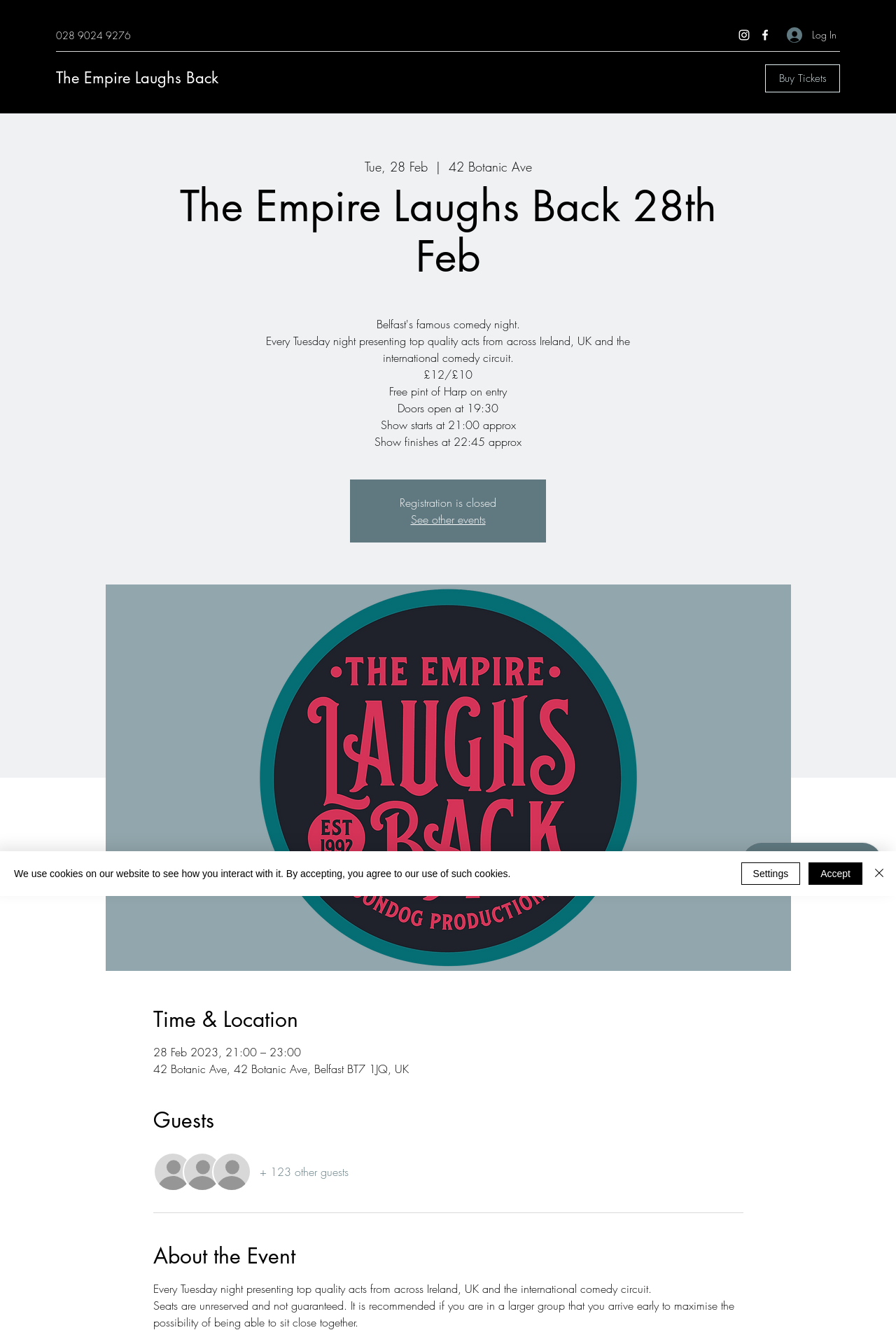What is the event about?
Can you offer a detailed and complete answer to this question?

I found the event description by looking at the static text element with the content 'Every Tuesday night presenting top quality acts from across Ireland, UK and the international comedy circuit.' under the 'About the Event' heading.